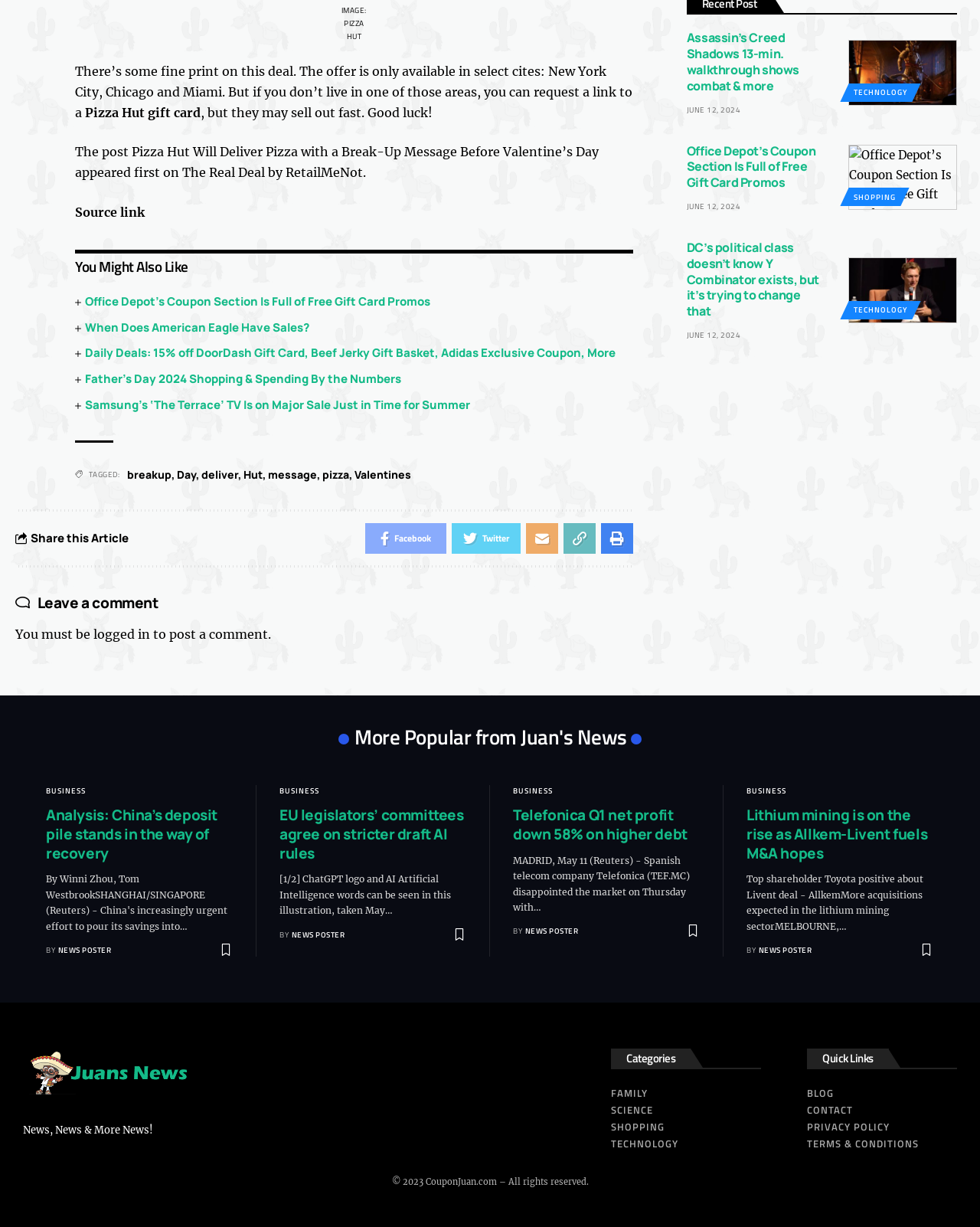Can you identify the bounding box coordinates of the clickable region needed to carry out this instruction: 'Click the 'Assassin’s Creed Shadows 13-min. walkthrough shows combat & more' link'? The coordinates should be four float numbers within the range of 0 to 1, stated as [left, top, right, bottom].

[0.701, 0.015, 0.816, 0.068]